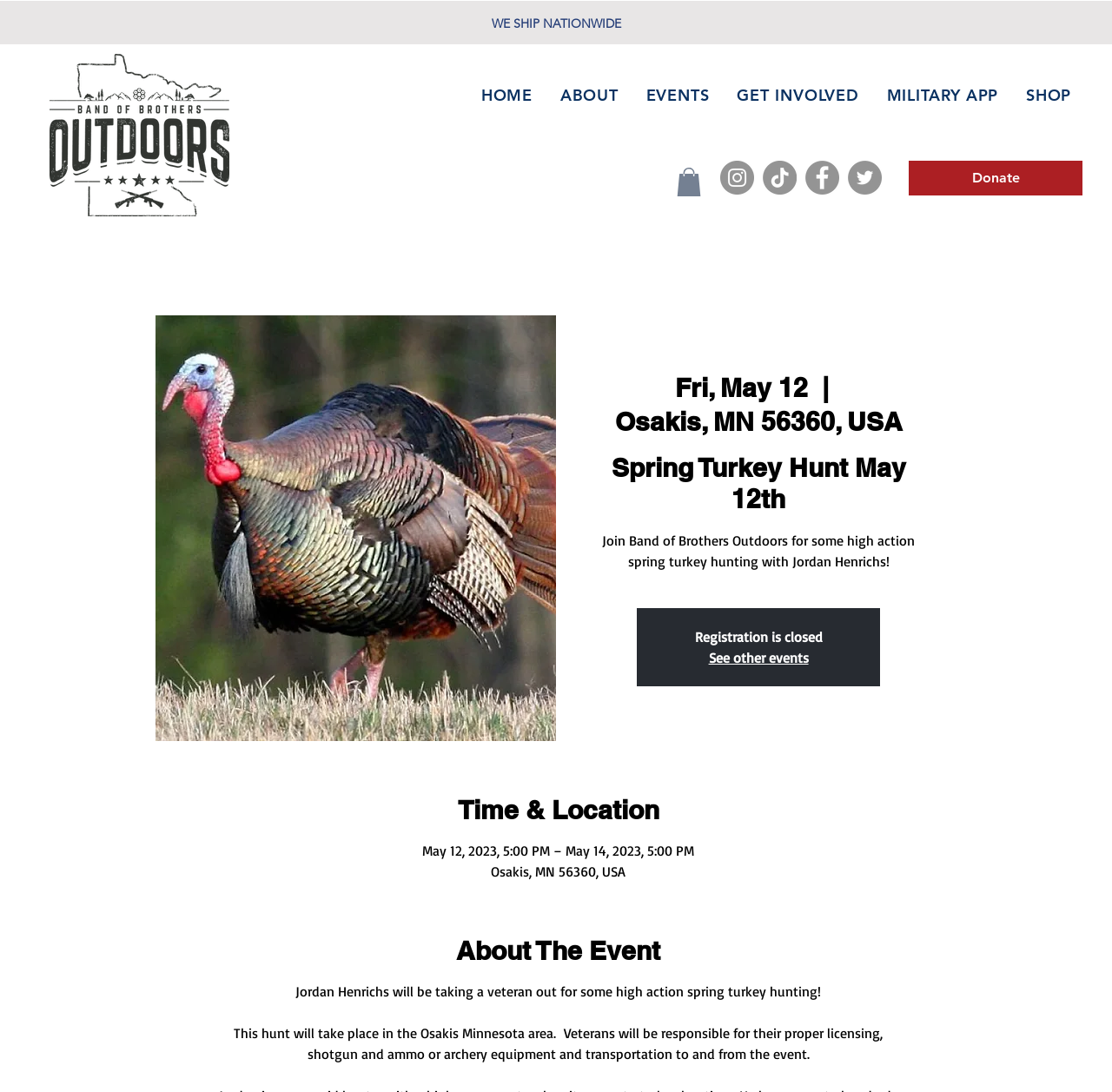What is the date of the Spring Turkey Hunt event?
Refer to the image and provide a thorough answer to the question.

I found the answer by looking at the 'Time & Location' section, where it says 'May 12, 2023, 5:00 PM – May 14, 2023, 5:00 PM'. The date of the event is May 12, 2023.